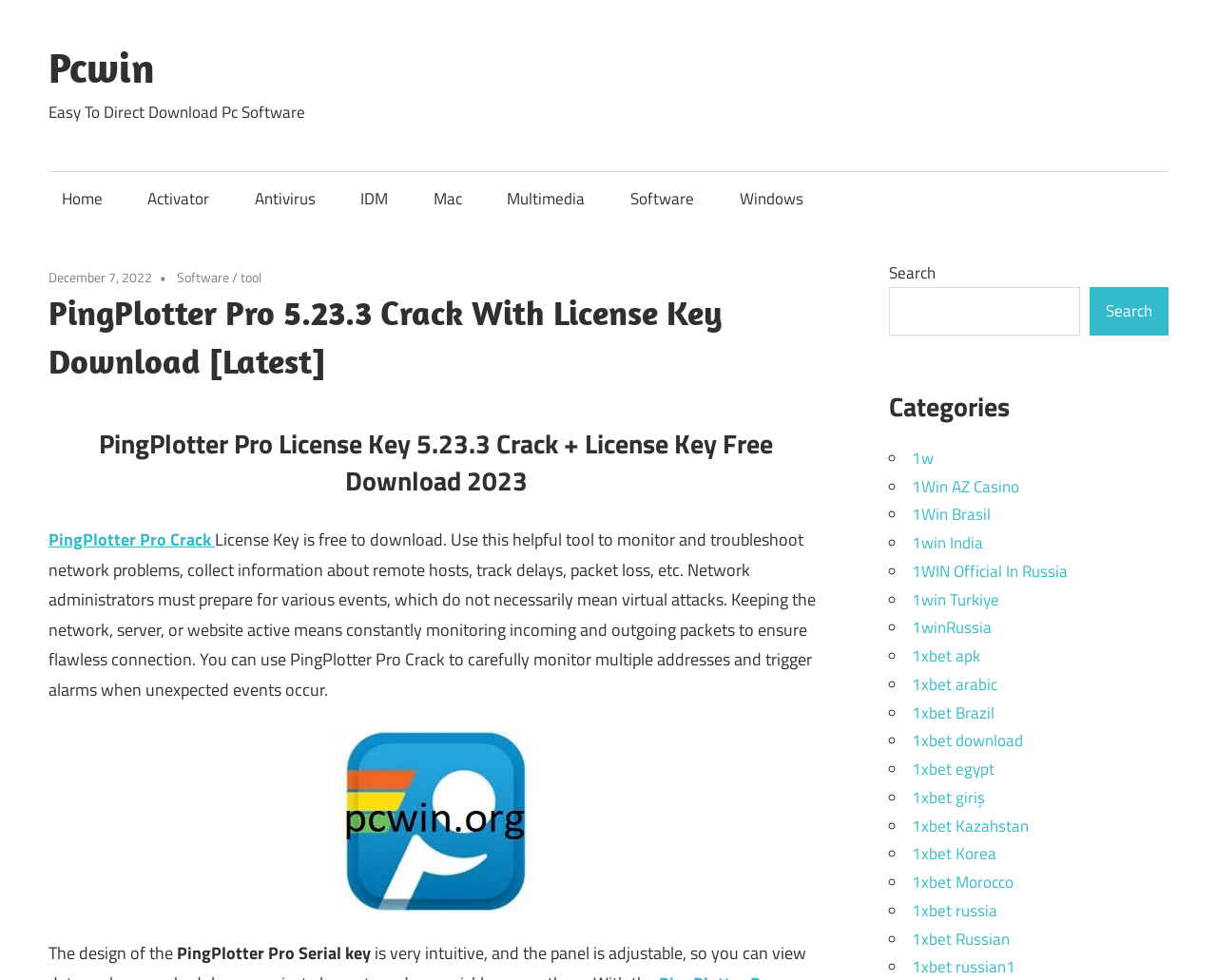Locate the bounding box coordinates of the element that needs to be clicked to carry out the instruction: "Click on the 'Home' link". The coordinates should be given as four float numbers ranging from 0 to 1, i.e., [left, top, right, bottom].

[0.04, 0.175, 0.095, 0.232]